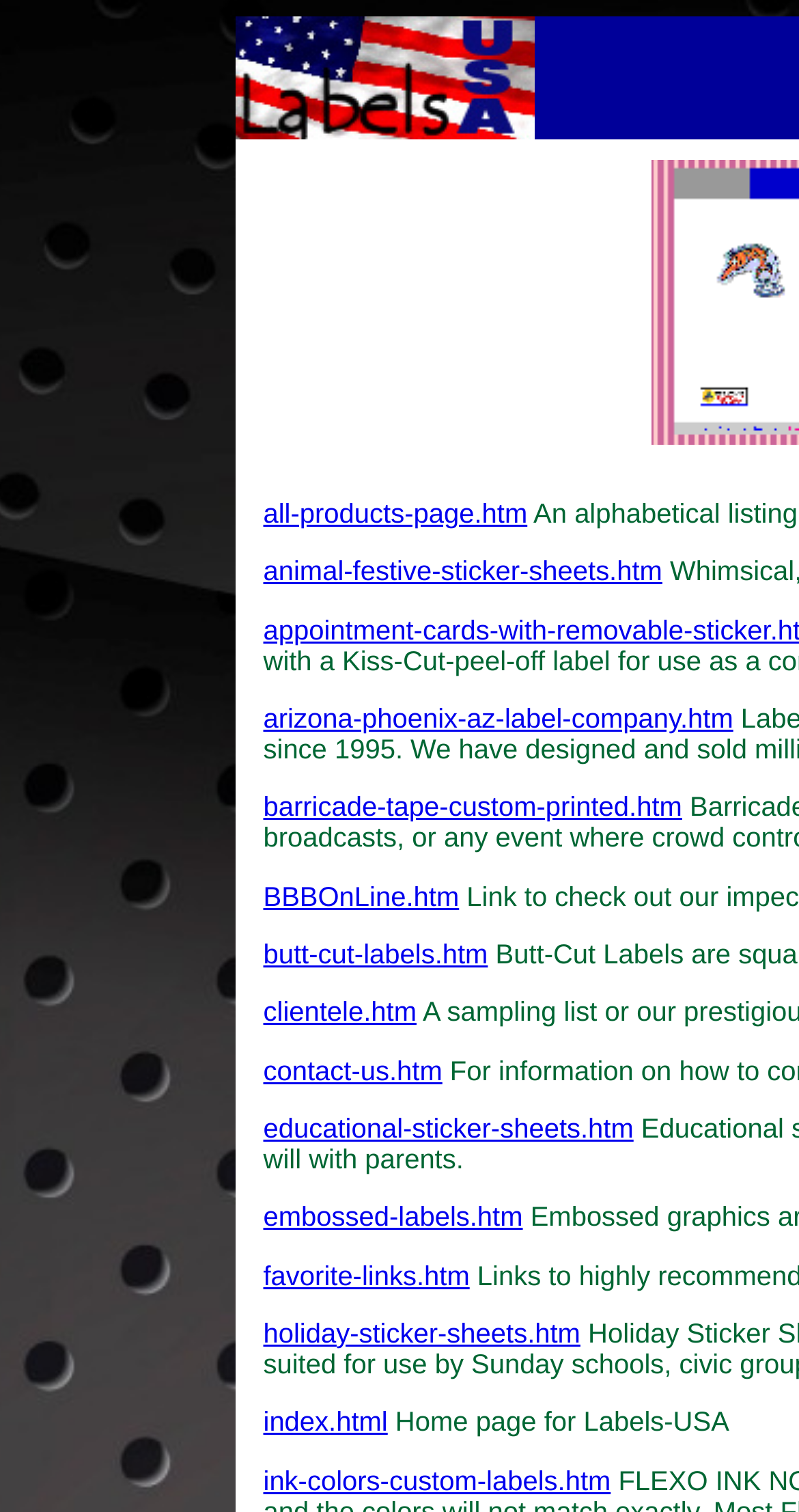Is there a contact page on this website?
Answer the question with a single word or phrase by looking at the picture.

Yes